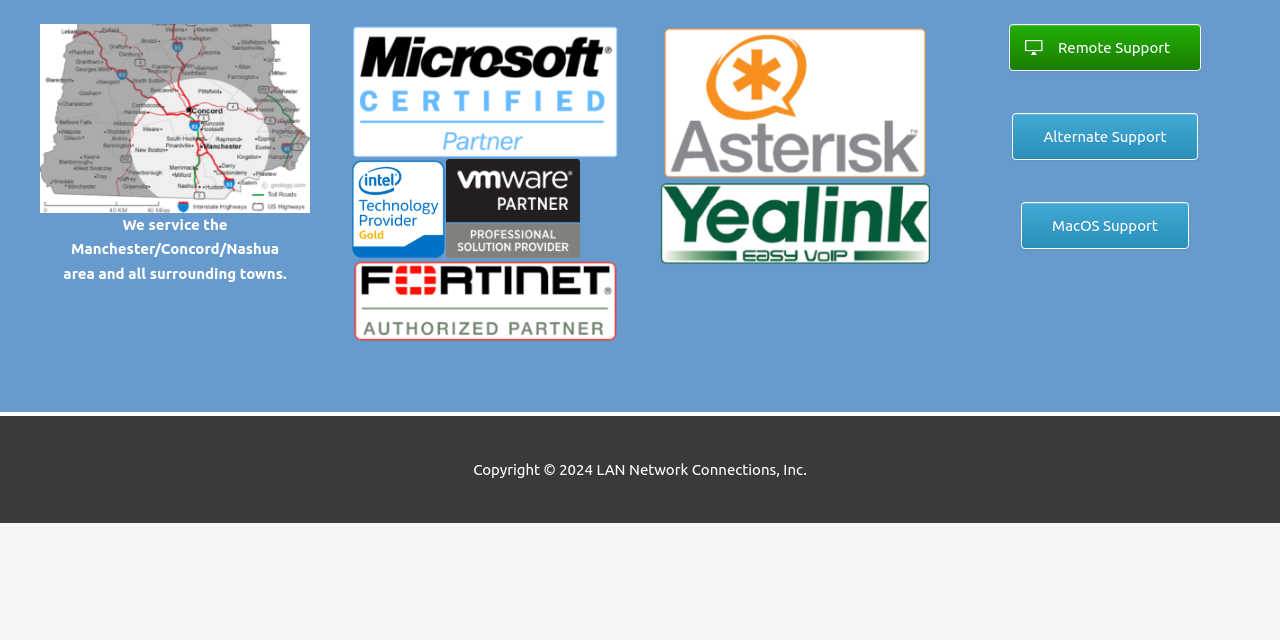Using the description: "Alternate Support", identify the bounding box of the corresponding UI element in the screenshot.

[0.791, 0.176, 0.936, 0.249]